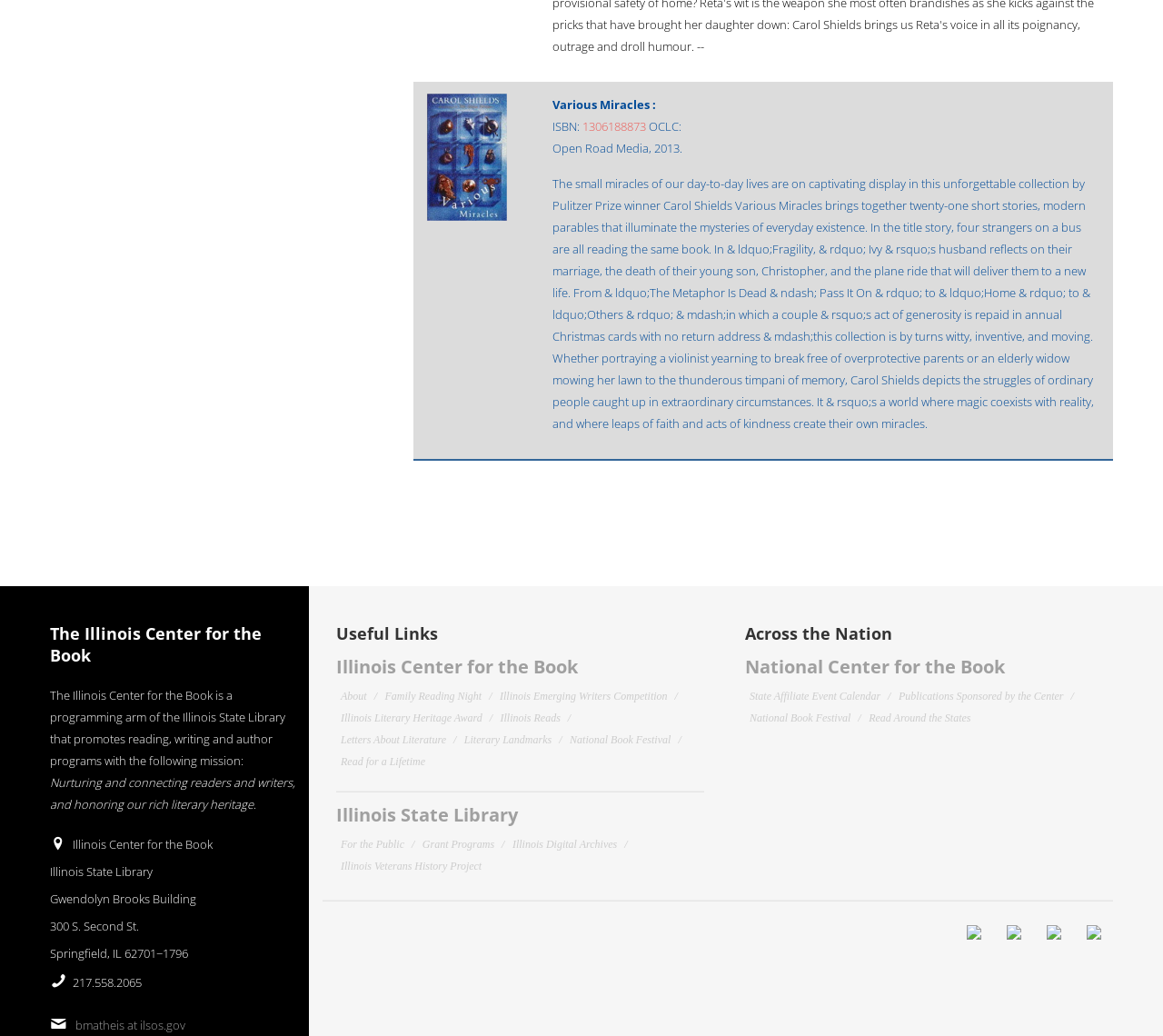Pinpoint the bounding box coordinates for the area that should be clicked to perform the following instruction: "Click on the link to Neel Jani's homepage".

None